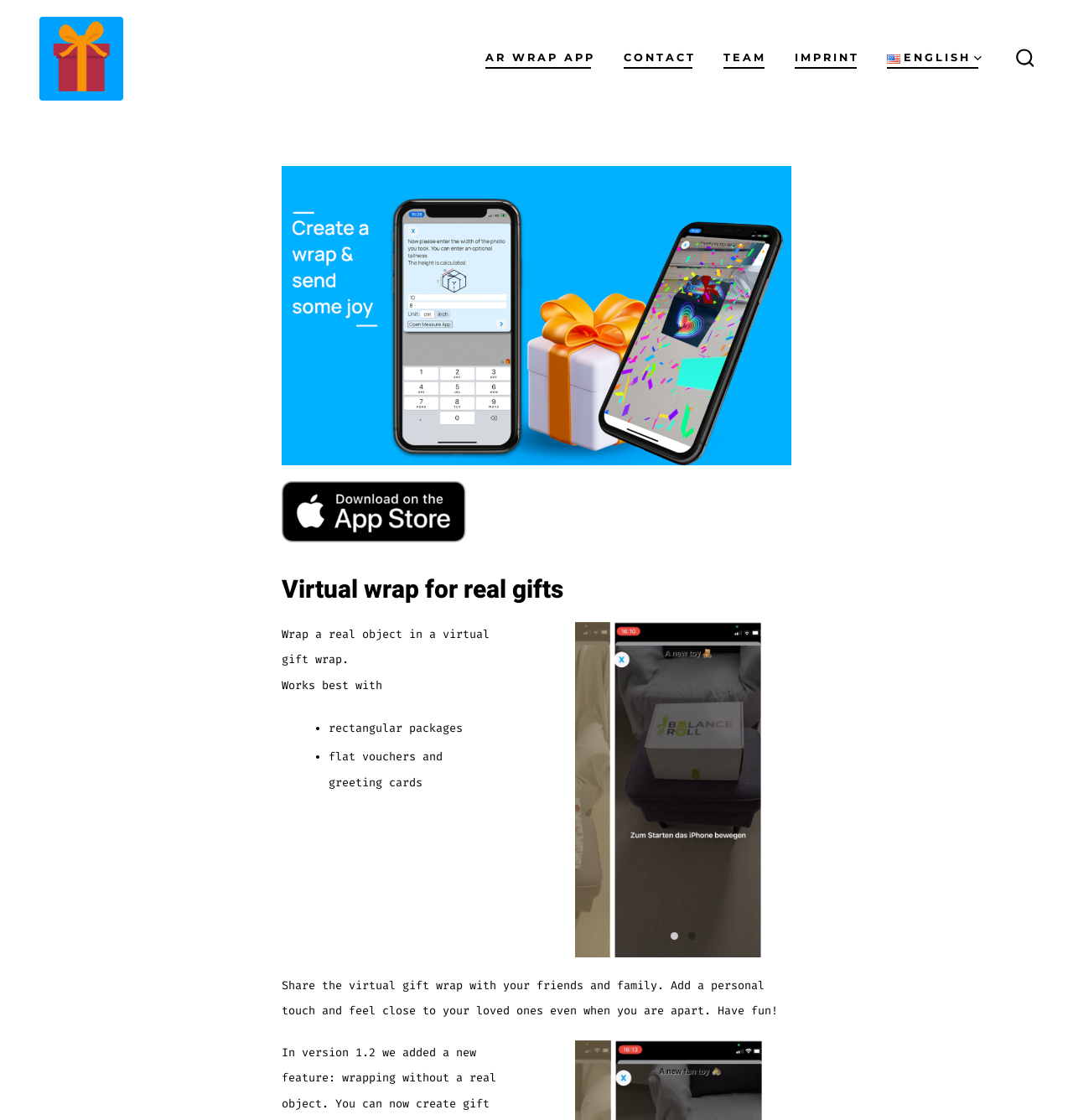Please identify the bounding box coordinates of where to click in order to follow the instruction: "Learn about virtual wrap for real gifts".

[0.262, 0.514, 0.738, 0.541]